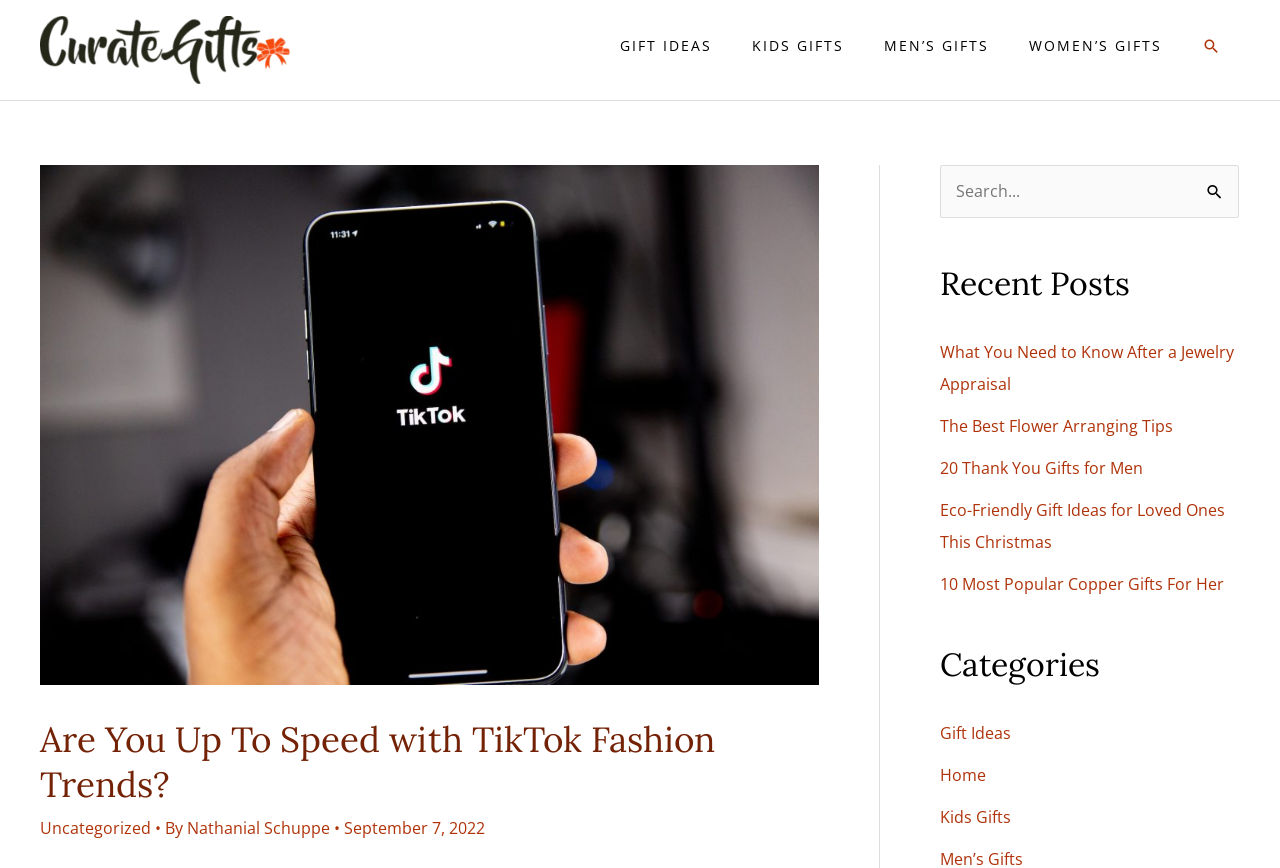Generate the title text from the webpage.

Are You Up To Speed with TikTok Fashion Trends?